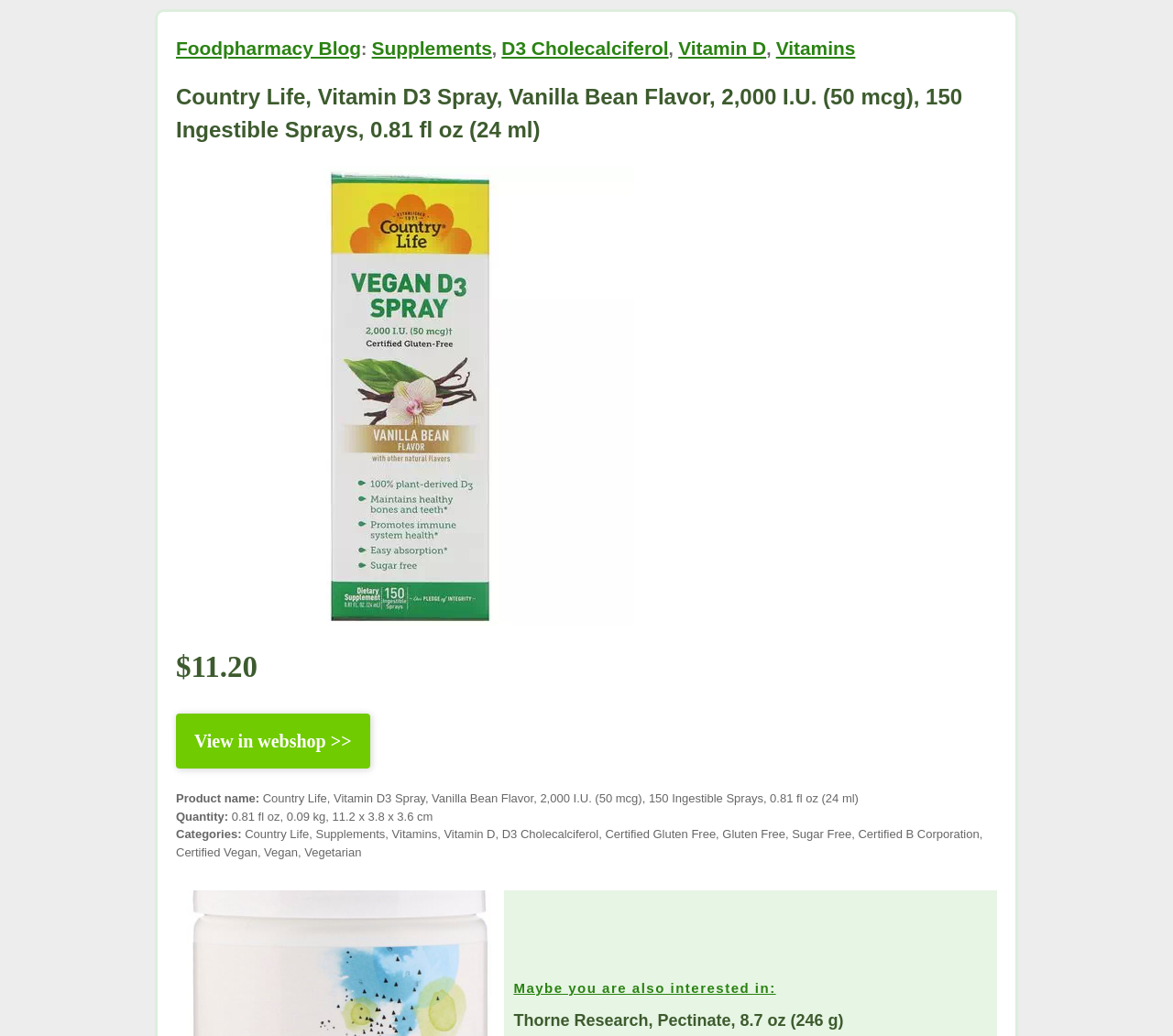Give a one-word or one-phrase response to the question: 
What is the size of the product?

0.81 fl oz, 0.09 kg, 11.2 x 3.8 x 3.6 cm